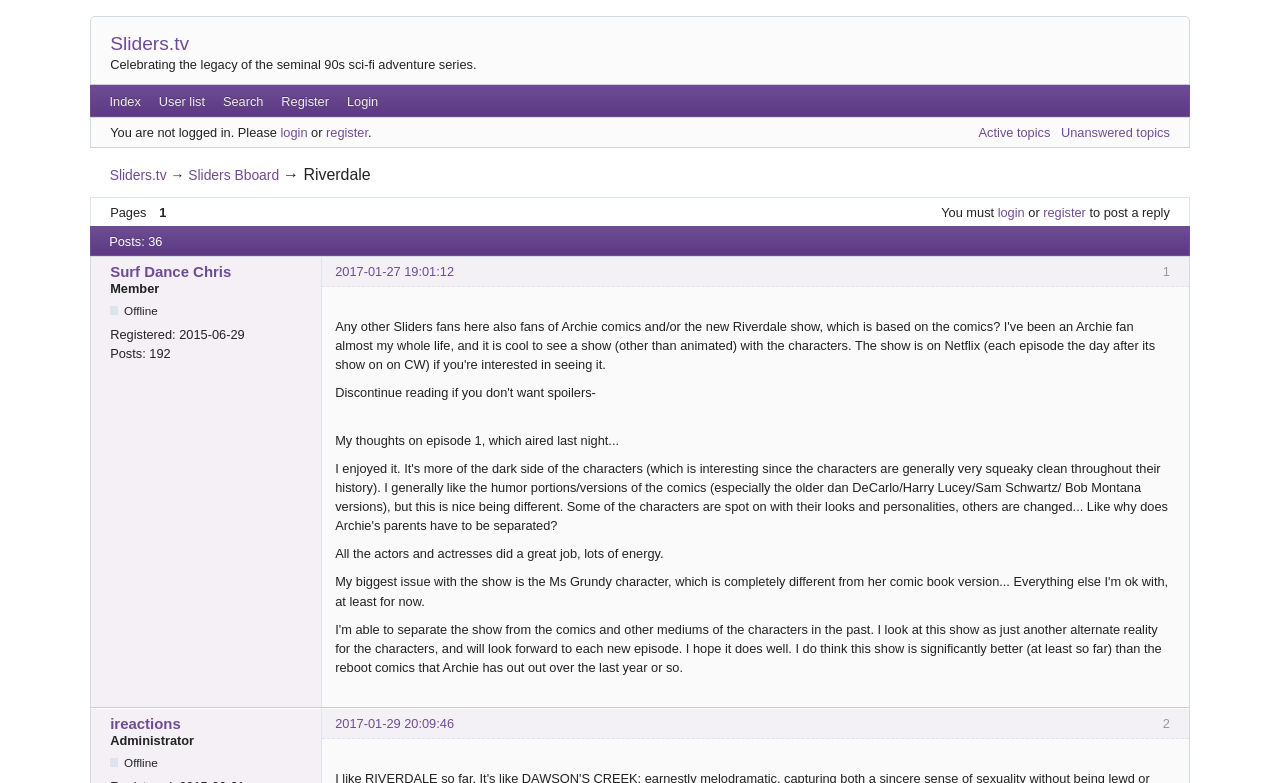How many posts are there in the current topic?
Kindly answer the question with as much detail as you can.

The heading 'Posts: 36' indicates the number of posts in the current topic.